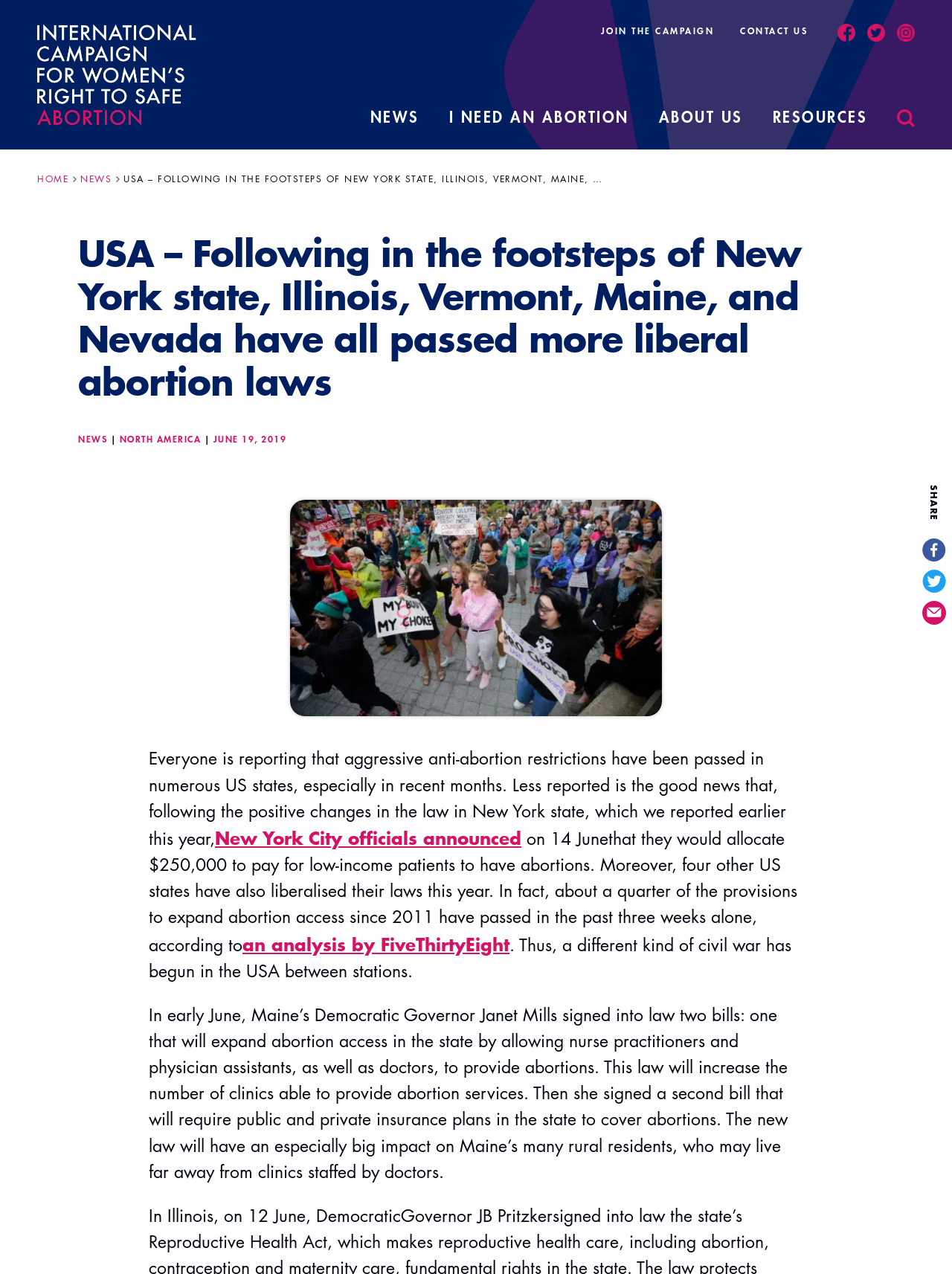What is the main topic of this webpage?
Refer to the image and offer an in-depth and detailed answer to the question.

Based on the webpage content, especially the title 'USA – Following in the footsteps of New York state, Illinois, Vermont, Maine, and Nevada have all passed more liberal abortion laws' and the article discussing the changes in abortion laws in different US states, it is clear that the main topic of this webpage is abortion laws.